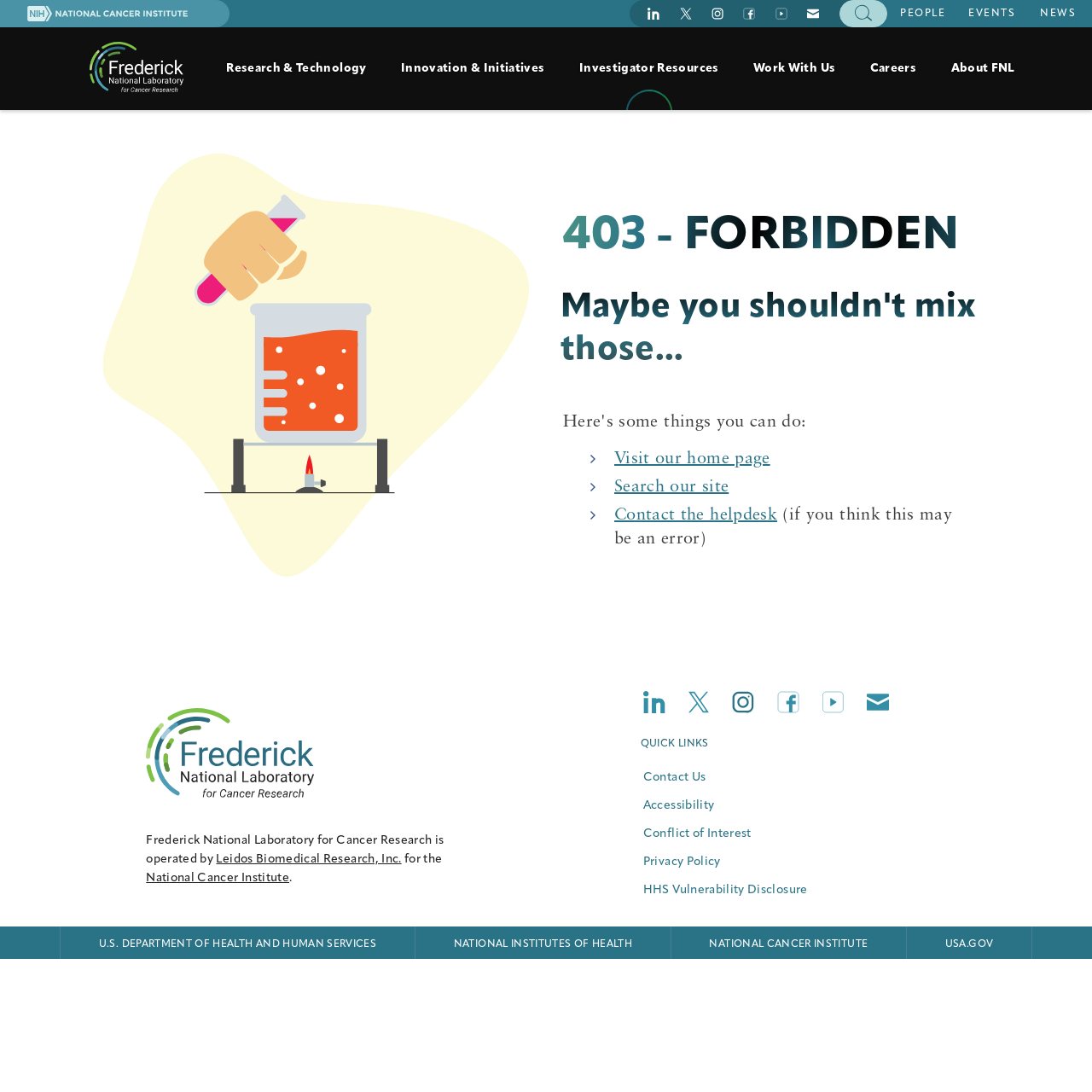What are the quick links available on the webpage?
Provide a well-explained and detailed answer to the question.

I found the quick links by looking at the navigation element with the text 'QUICK LINKS', which lists the available links.